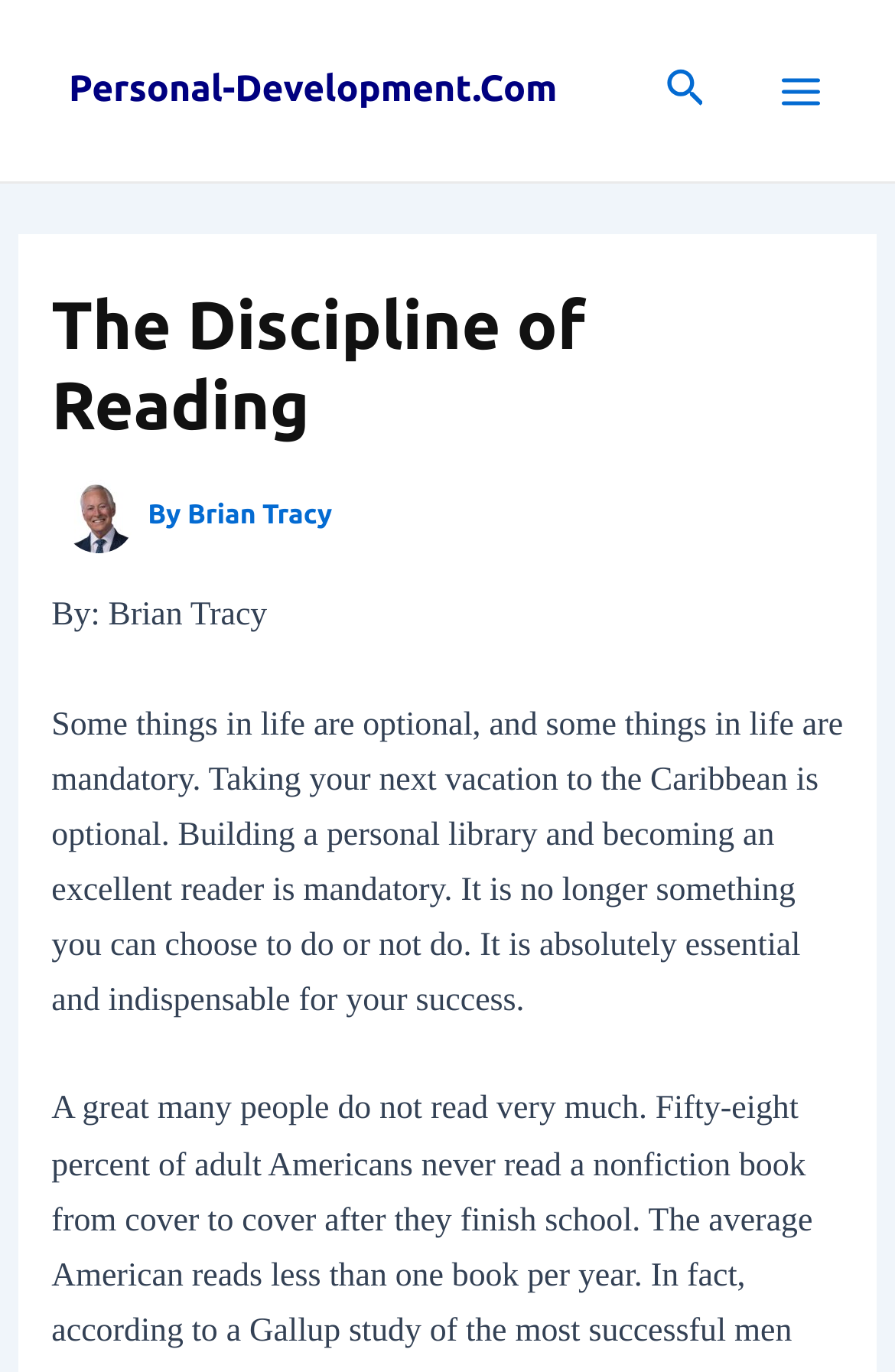What is the main topic of this text?
Look at the image and respond with a single word or a short phrase.

Reading